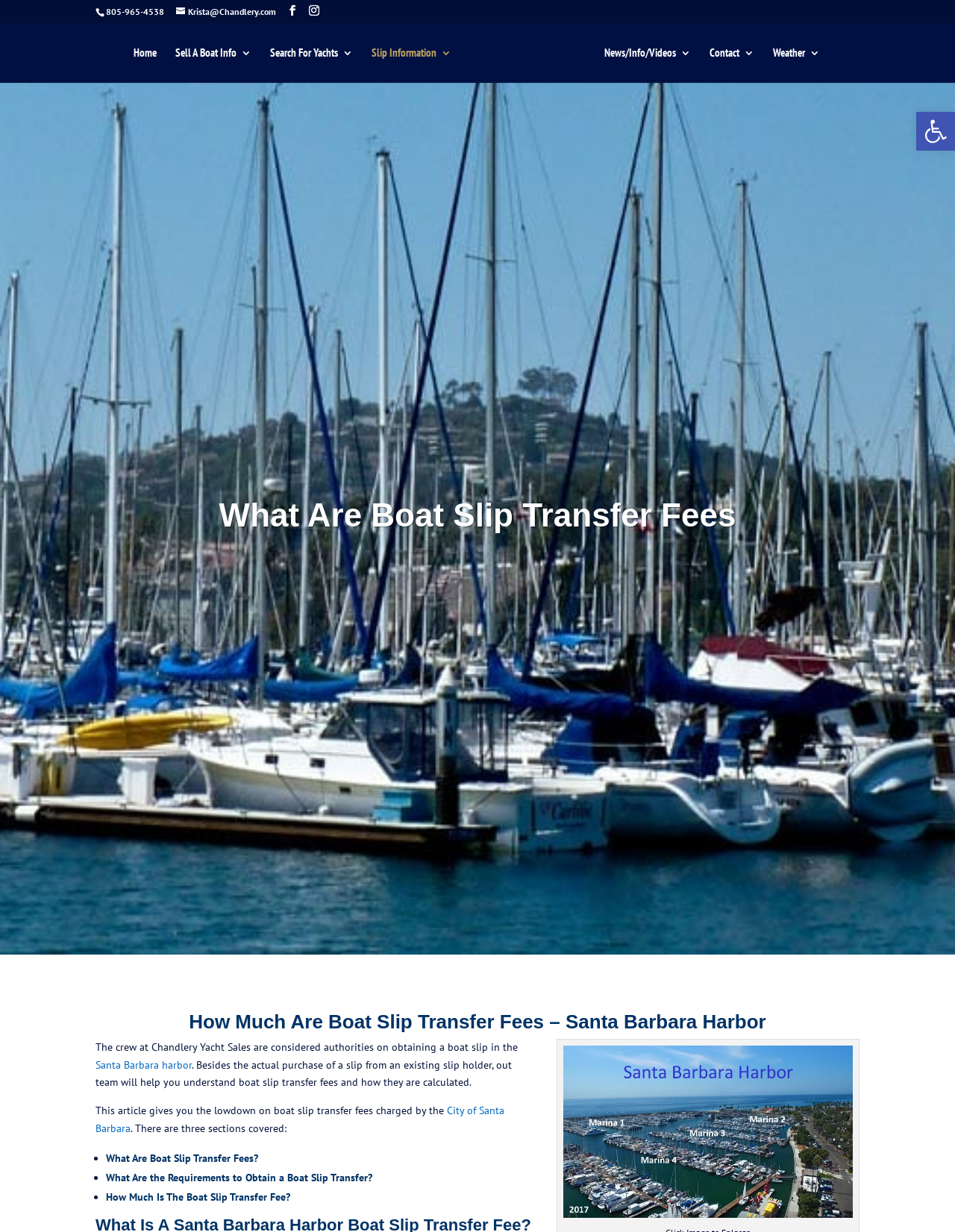What is the entity that charges boat slip transfer fees?
Refer to the image and provide a one-word or short phrase answer.

City of Santa Barbara